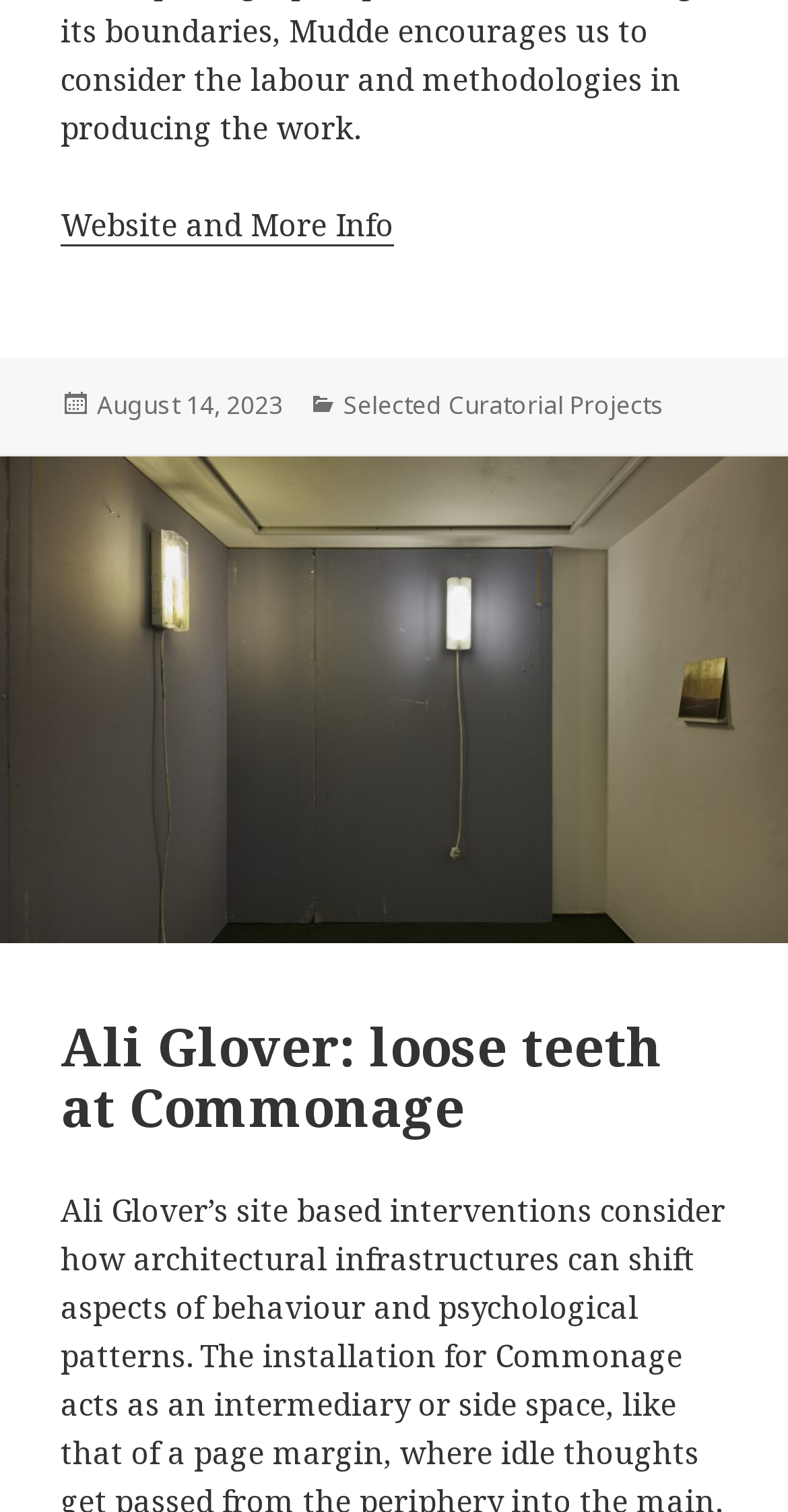Answer in one word or a short phrase: 
How many links are there in the footer section?

3